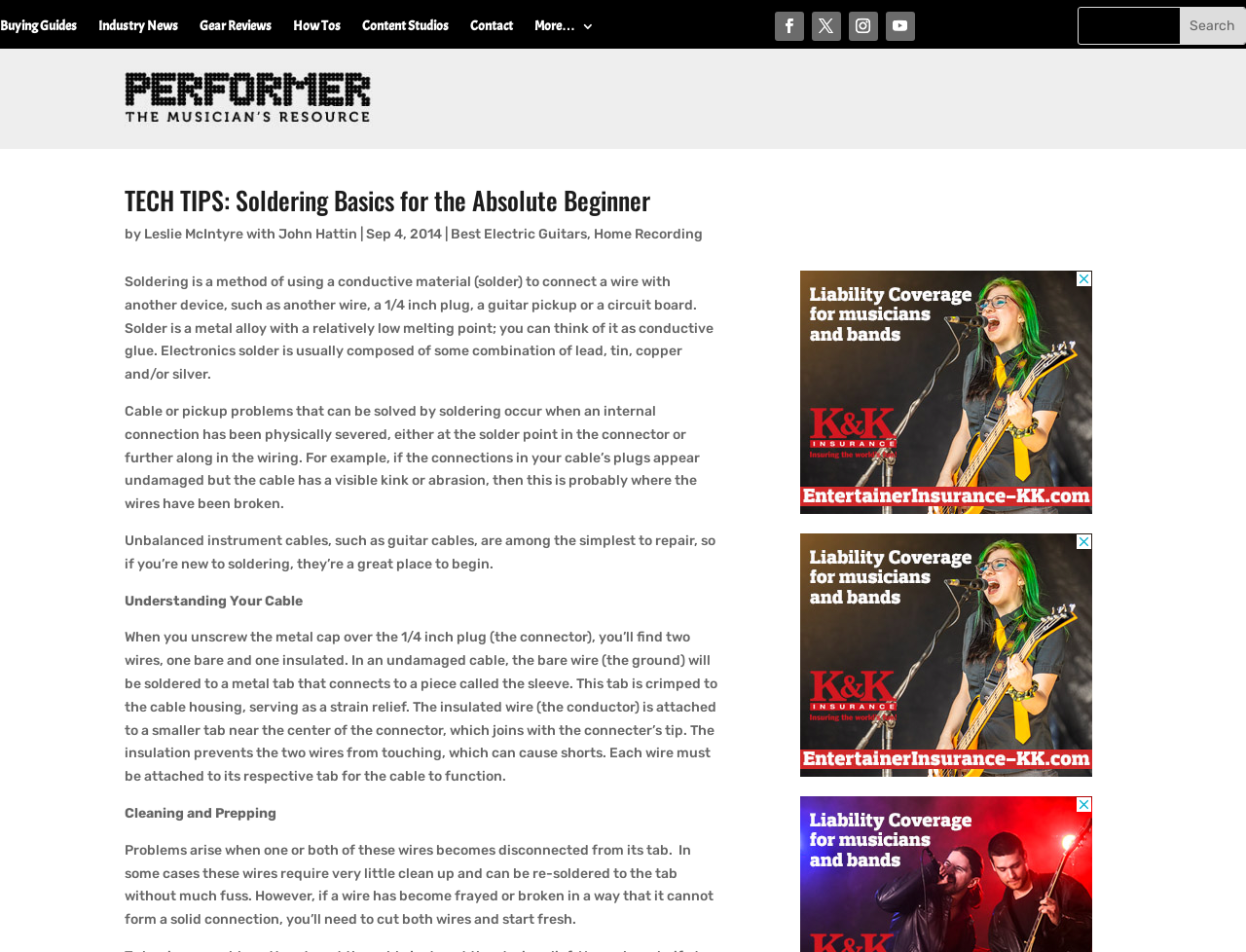From the details in the image, provide a thorough response to the question: What can cause cable or pickup problems?

The webpage explains that cable or pickup problems that can be solved by soldering occur when an internal connection has been physically severed, either at the solder point in the connector or further along in the wiring.